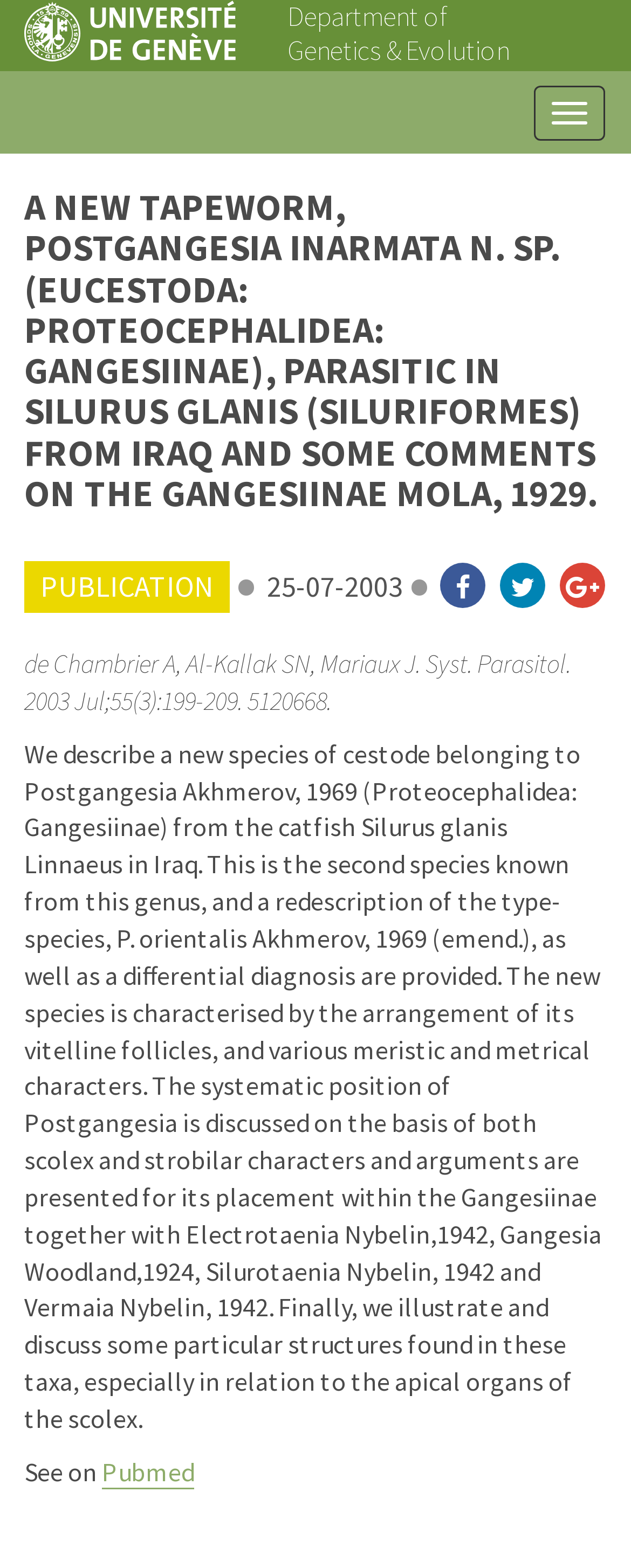What is the name of the journal where the article was published?
Provide an in-depth answer to the question, covering all aspects.

I found the answer by looking at the StaticText element with the text 'de Chambrier A, Al-Kallak SN, Mariaux J. Syst. Parasitol. 2003 Jul;199-209. 5120668.' which contains the journal name.